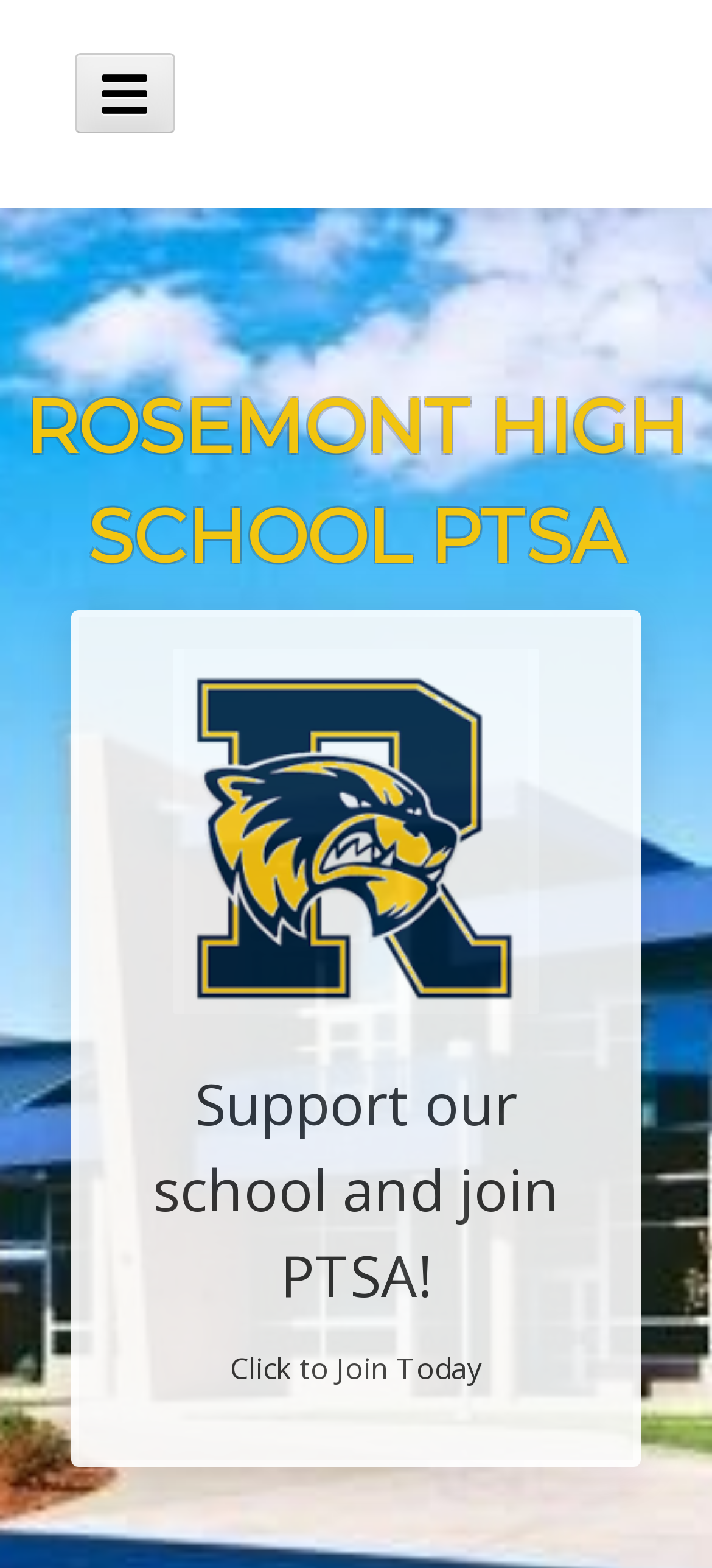Please find the bounding box for the UI component described as follows: "Main Menu".

[0.105, 0.034, 0.246, 0.085]